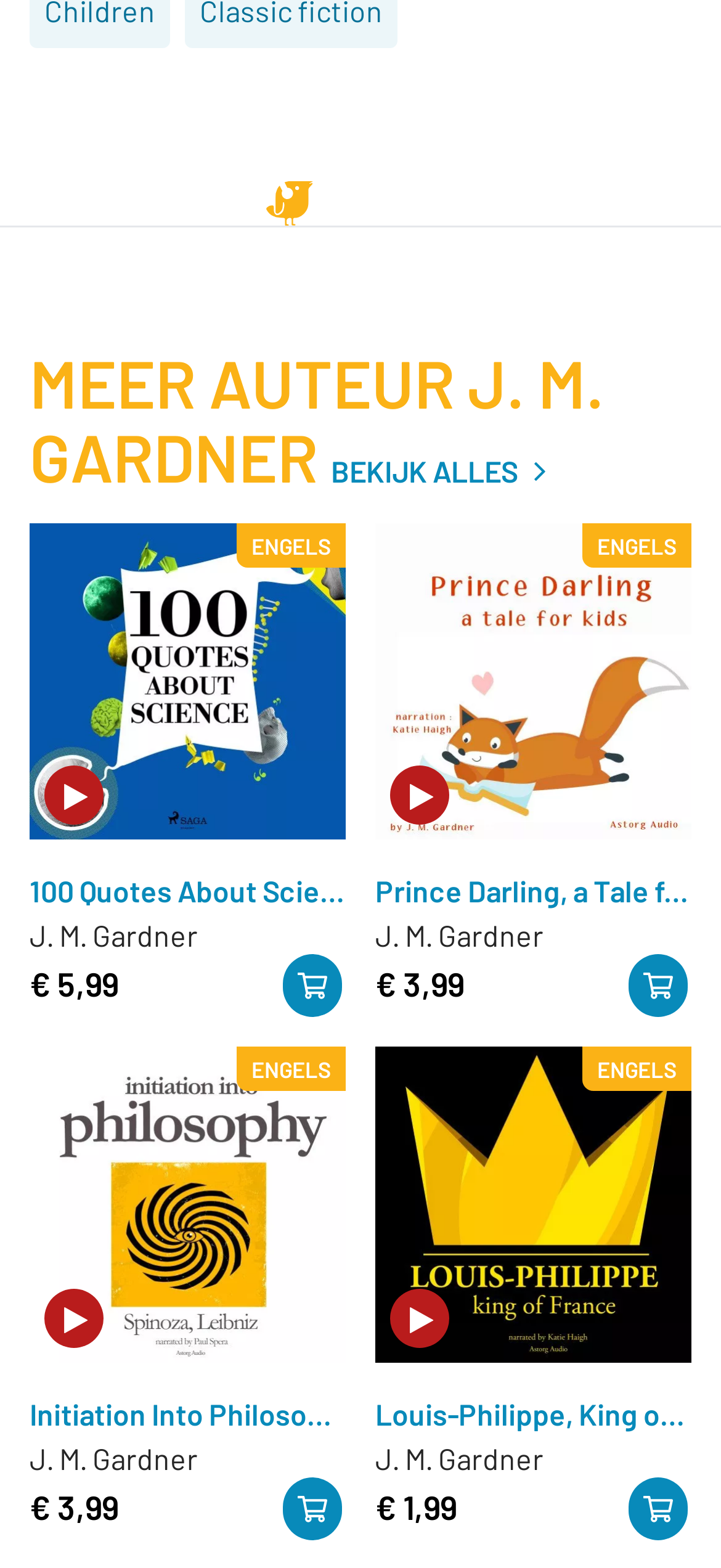Locate the coordinates of the bounding box for the clickable region that fulfills this instruction: "Click the 'fragment' button".

[0.062, 0.488, 0.144, 0.526]